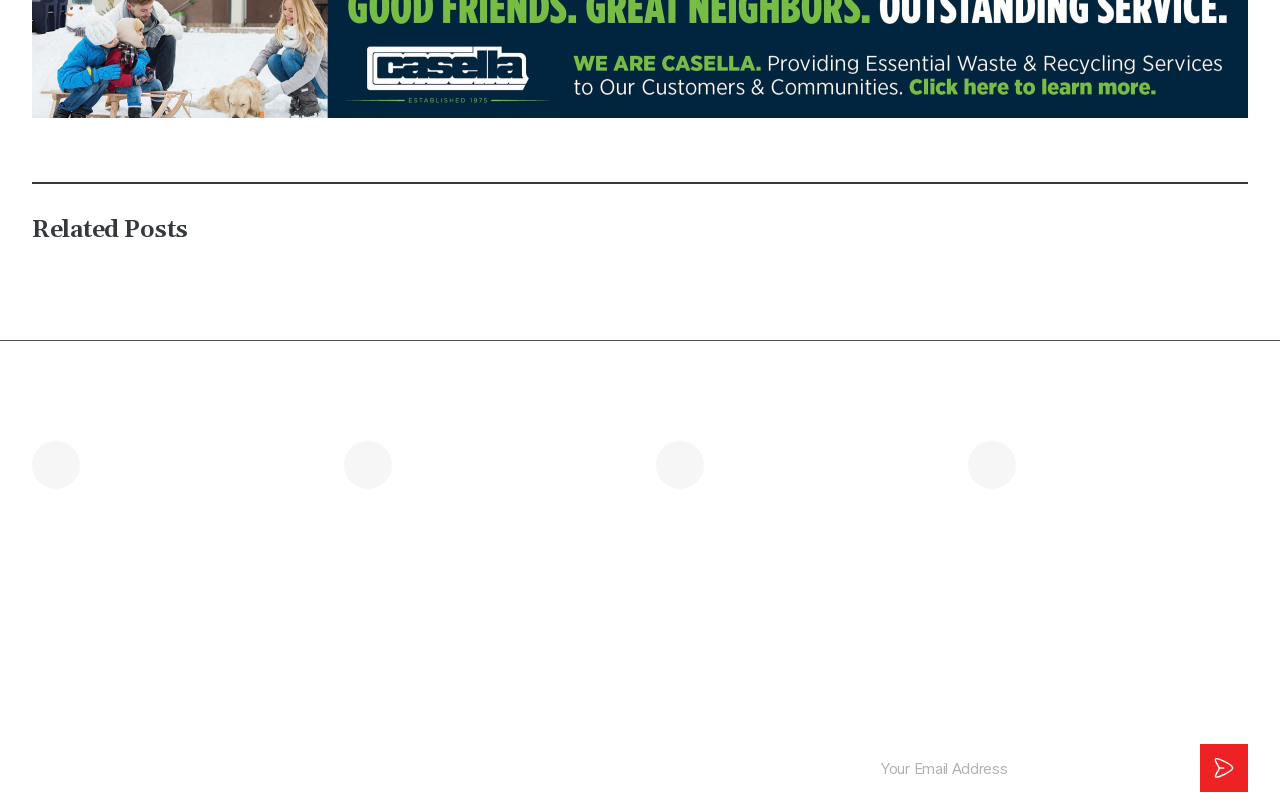Using the format (top-left x, top-left y, bottom-right x, bottom-right y), and given the element description, identify the bounding box coordinates within the screenshot: Local News

[0.025, 0.808, 0.088, 0.836]